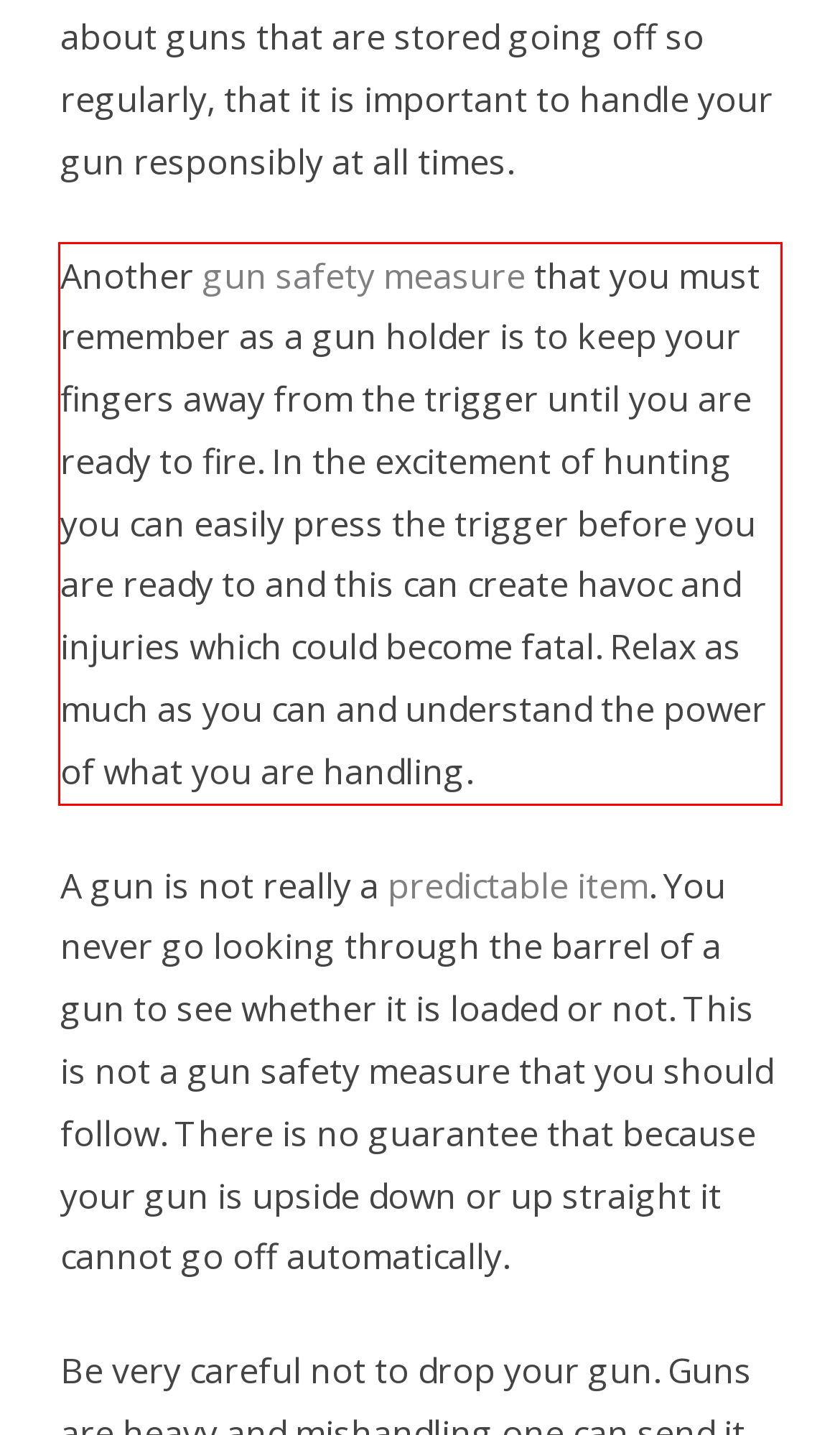Given a webpage screenshot with a red bounding box, perform OCR to read and deliver the text enclosed by the red bounding box.

Another gun safety measure that you must remember as a gun holder is to keep your fingers away from the trigger until you are ready to fire. In the excitement of hunting you can easily press the trigger before you are ready to and this can create havoc and injuries which could become fatal. Relax as much as you can and understand the power of what you are handling.